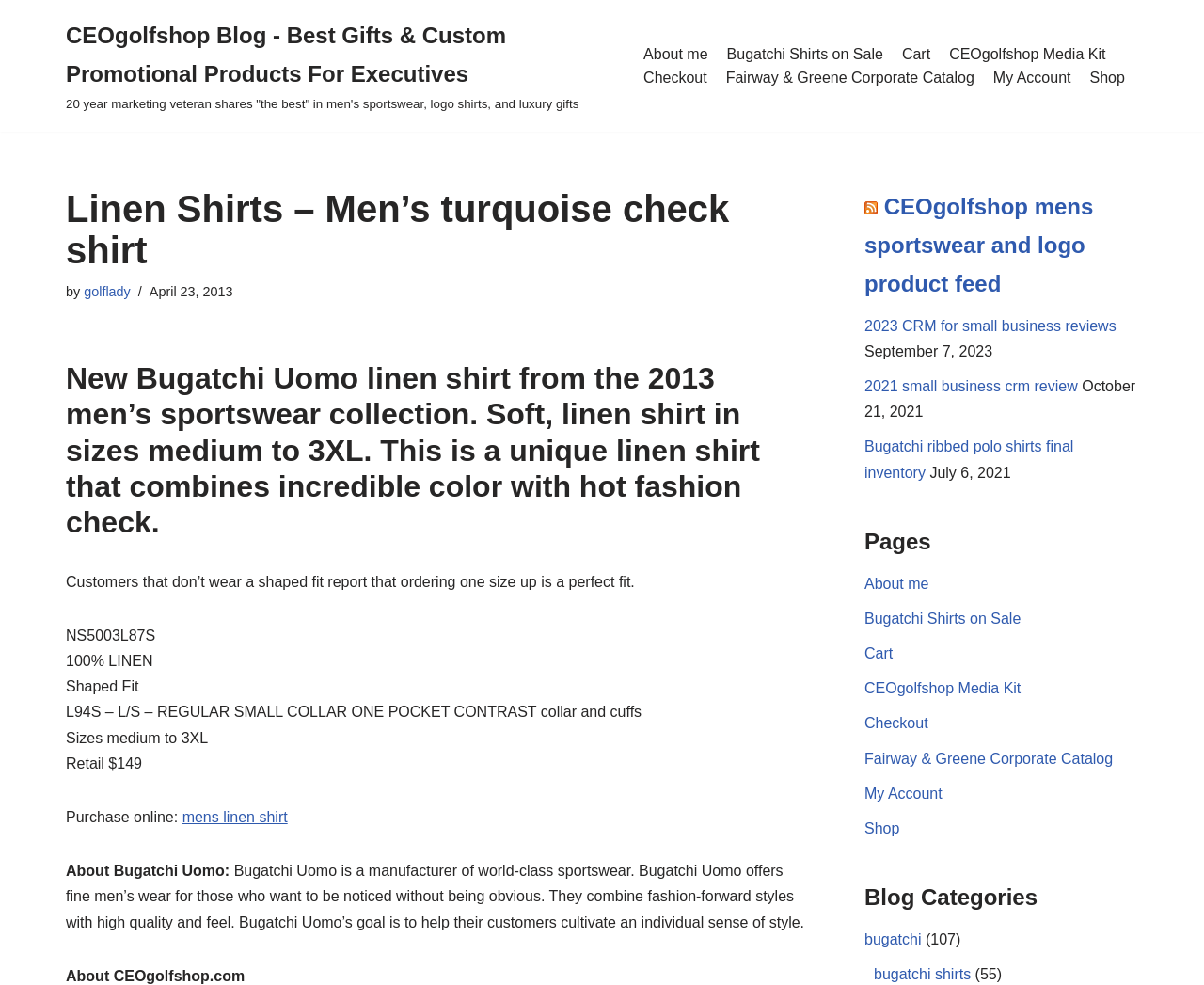Identify the bounding box coordinates of the clickable section necessary to follow the following instruction: "Click on 'About me'". The coordinates should be presented as four float numbers from 0 to 1, i.e., [left, top, right, bottom].

[0.534, 0.043, 0.588, 0.067]